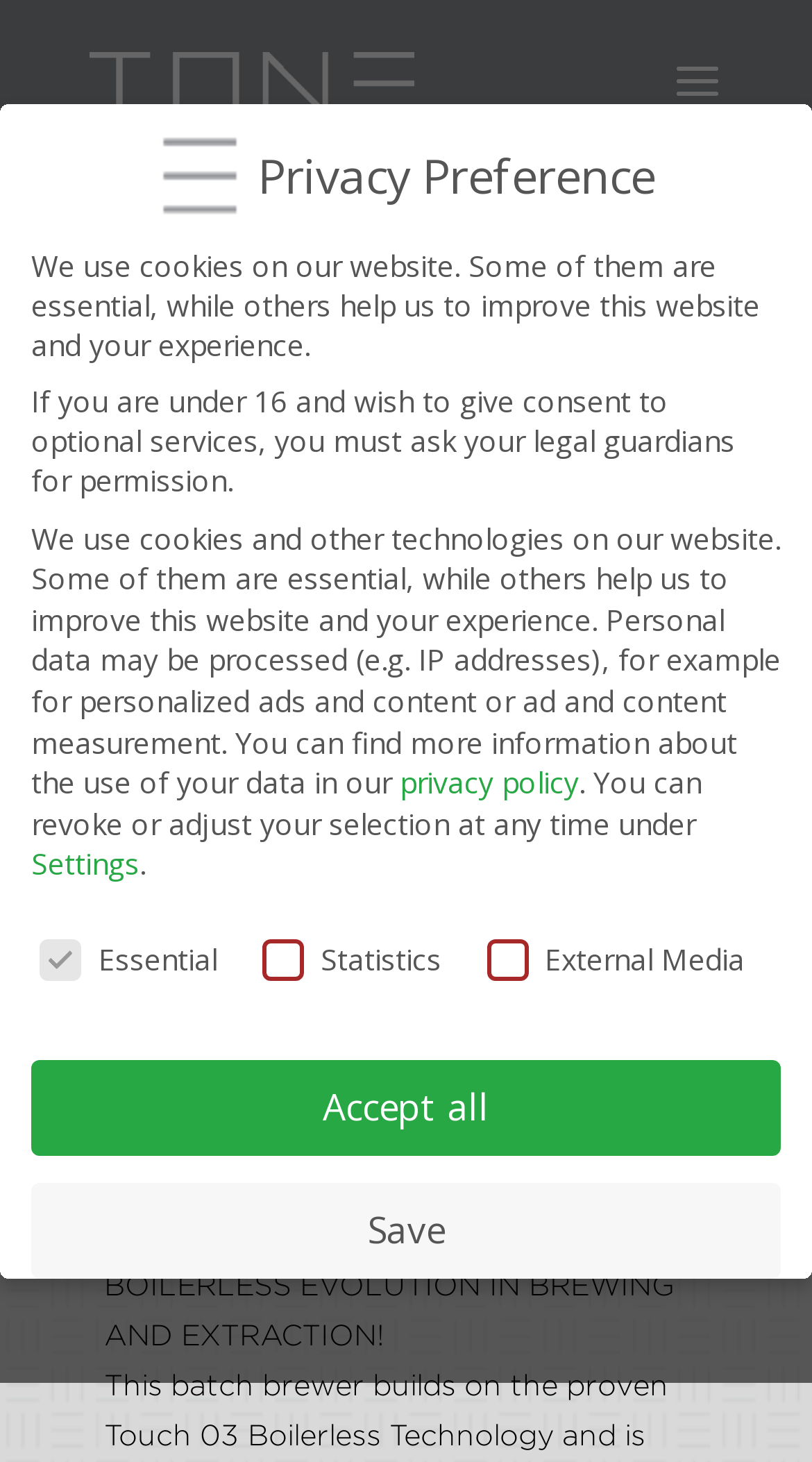Provide the bounding box coordinates of the section that needs to be clicked to accomplish the following instruction: "Click the Tone Swiss logo."

[0.11, 0.036, 0.51, 0.078]